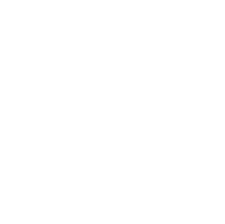Give a comprehensive caption for the image.

The image features a serene and calming aesthetic, reflective of the vibe described in a video post shared on May 11, 2024. This visual captures the essence of a peaceful and organized preparation process, likely associated with a wedding day. The caption accompanying the post suggests themes of tranquility and style, inviting viewers into an experience that emphasizes both elegance and ease—perfect for those seeking inspiration for their special day. The hashtags included, such as #weddingday and #grwm (Get Ready With Me), hint at a broader celebration of wedding culture and personal style. This image embodies the joyful anticipation of a wedding, focusing on the little moments that contribute to a memorable occasion.